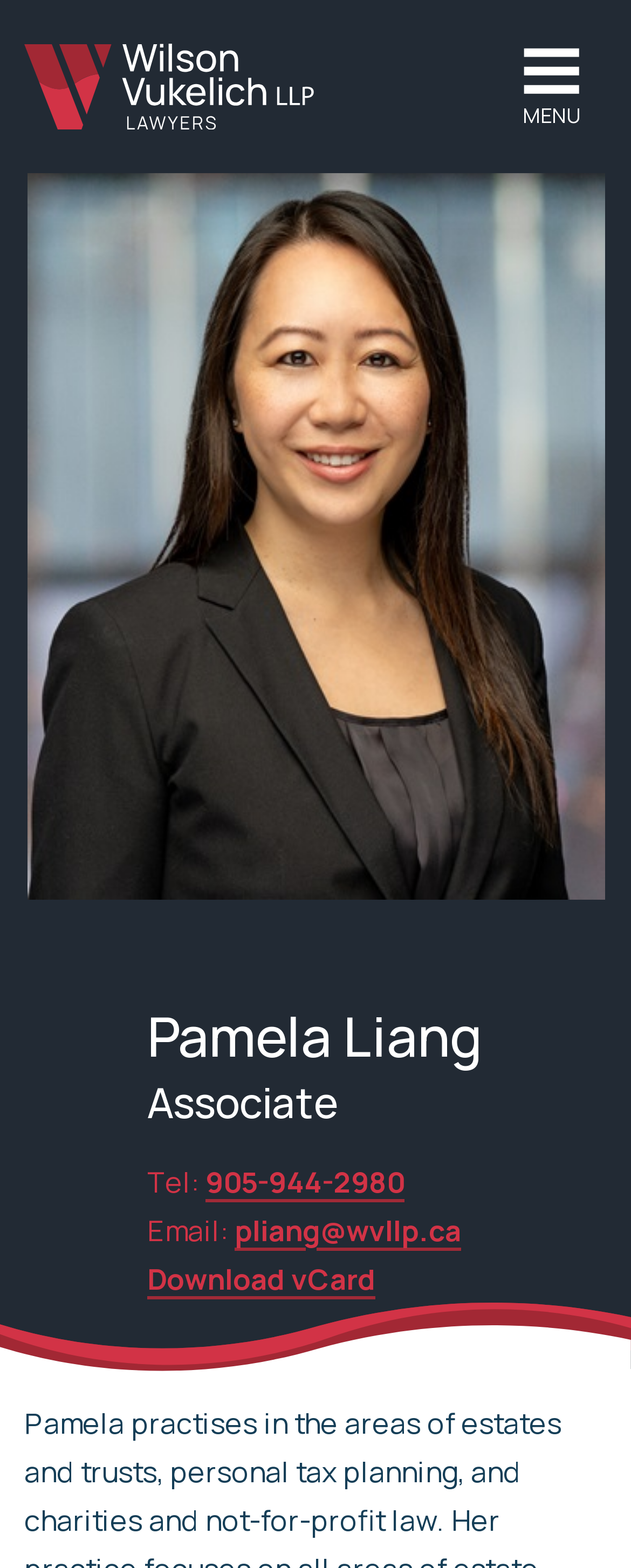Describe all the key features and sections of the webpage thoroughly.

The webpage is about Pamela Liang, an associate at Wilson Vukelich LLP. At the top left, there is a link to Wilson Vukelich LLP accompanied by an image. On the top right, there is a button to open navigation, which contains the text "MENU" when expanded. 

Below the navigation button, there is a large image of Pamela Liang, taking up most of the width of the page. 

To the left of the image, there are several headings and text elements. The main heading is "Pamela Liang", followed by a subheading "Associate". Below these headings, there are contact details, including a "Tel:" label with a link to the phone number "905-944-2980", an "Email:" label with a link to the email address "pliang@wvllp.ca", and a link to download a vCard.